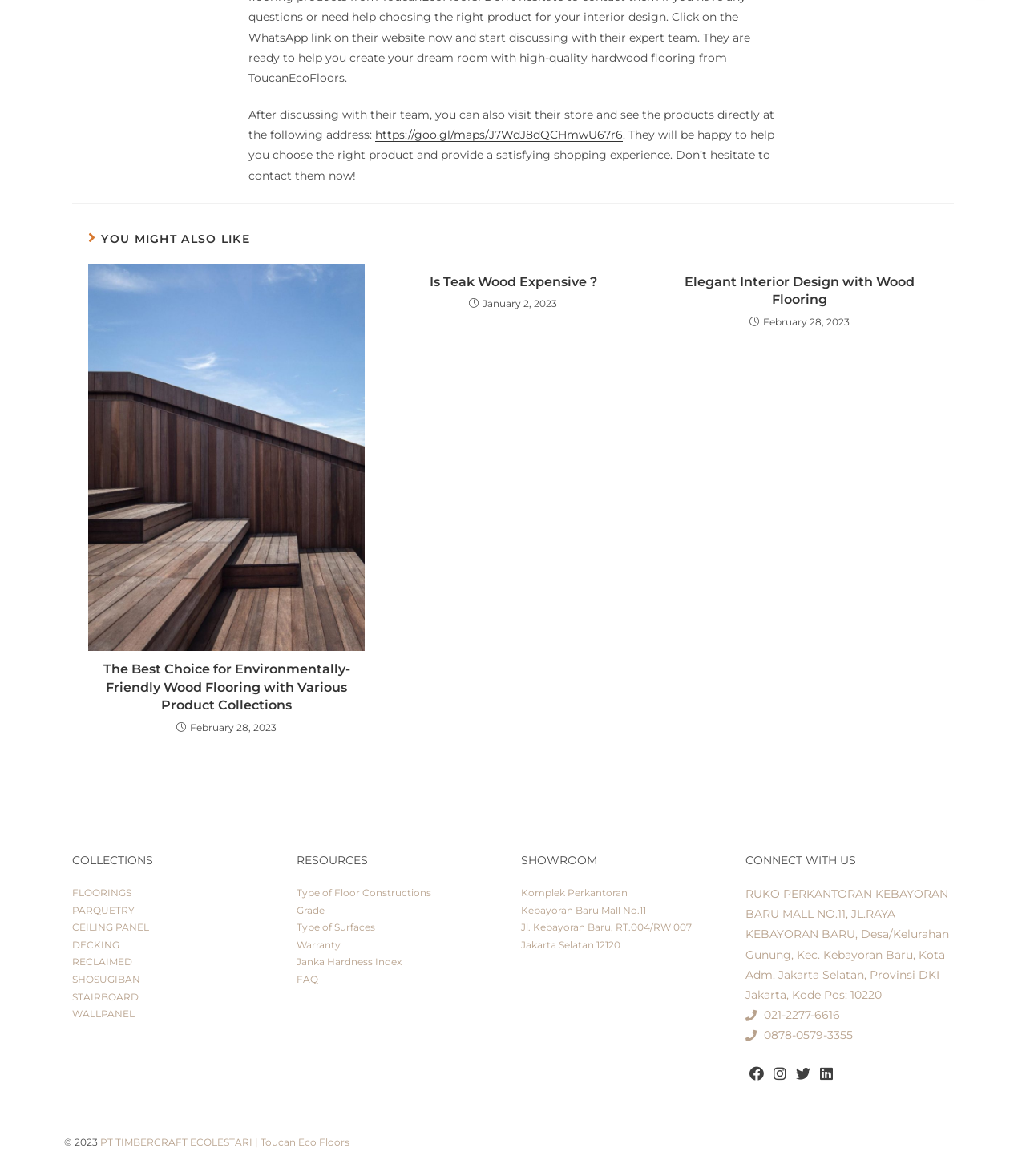What is the copyright year of the webpage?
Based on the visual, give a brief answer using one word or a short phrase.

2023